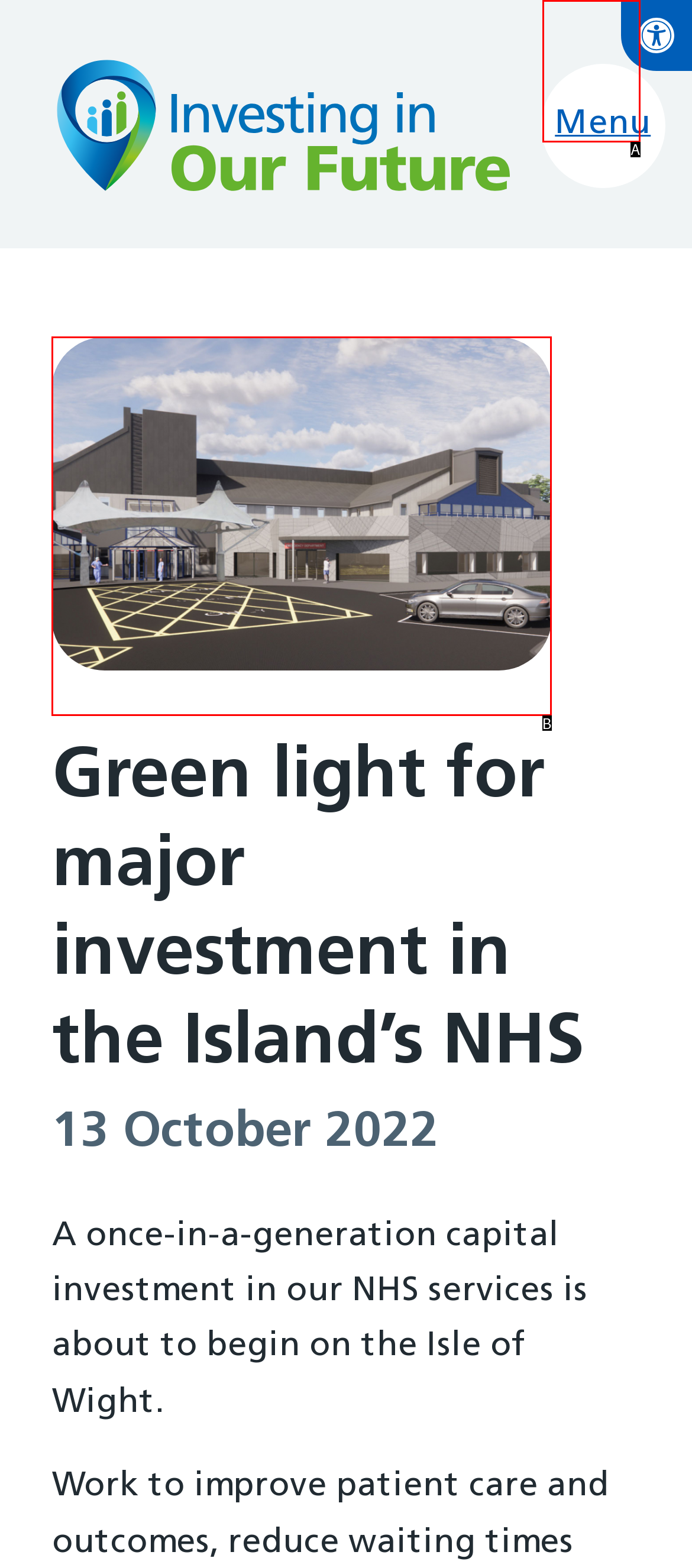Match the description: Menu Menu to the appropriate HTML element. Respond with the letter of your selected option.

A